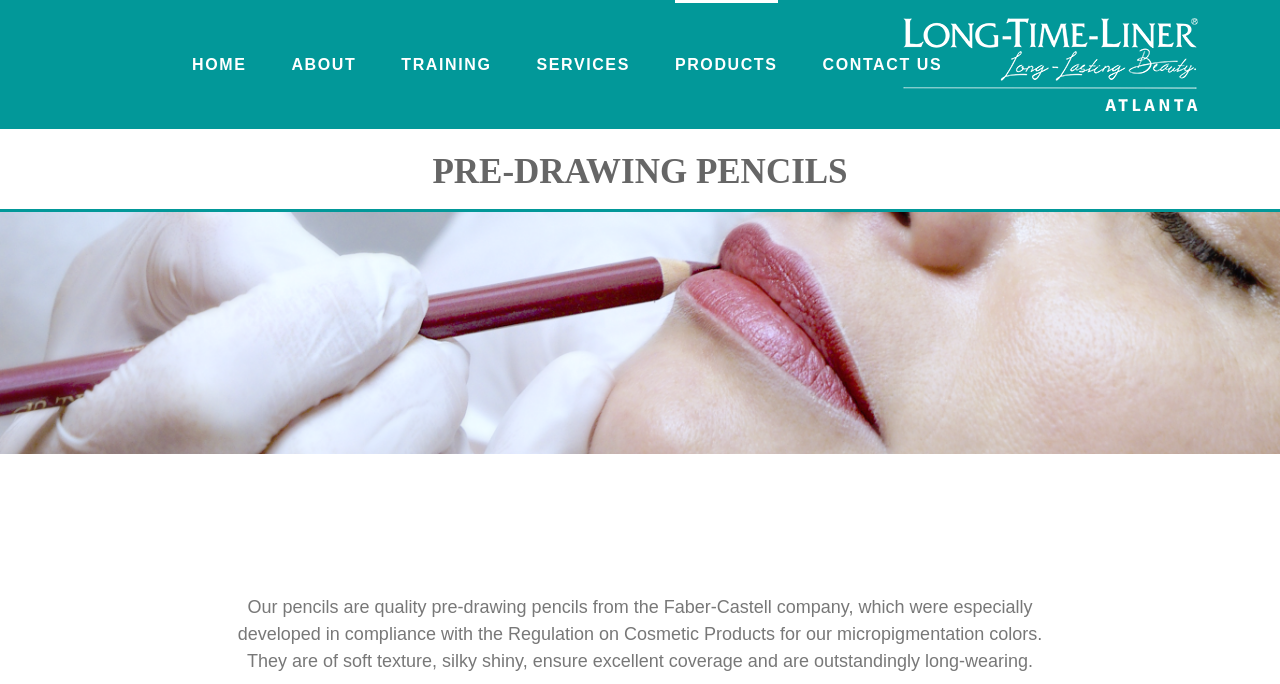Generate a comprehensive description of the contents of the webpage.

The webpage is about a company called "long-time-liner Atlanta" that has been serving Atlanta since 2002, and this specific page is focused on their products. 

At the top of the page, there is a navigation menu with six links: "HOME", "ABOUT", "TRAINING", "SERVICES", "PRODUCTS", and "CONTACT US", arranged horizontally from left to right. 

Below the navigation menu, there is a heading "PRE-DRAWING PENCILS" that takes up most of the width of the page. 

Underneath the heading, there is a large background image that spans the entire width of the page, with an "AFTERCARE INSTRUCTIONS" theme. 

On top of the background image, there is a block of text that describes the pre-drawing pencils offered by the company. The text explains that the pencils are of high quality, soft texture, and long-wearing, and are specifically designed for micropigmentation colors.